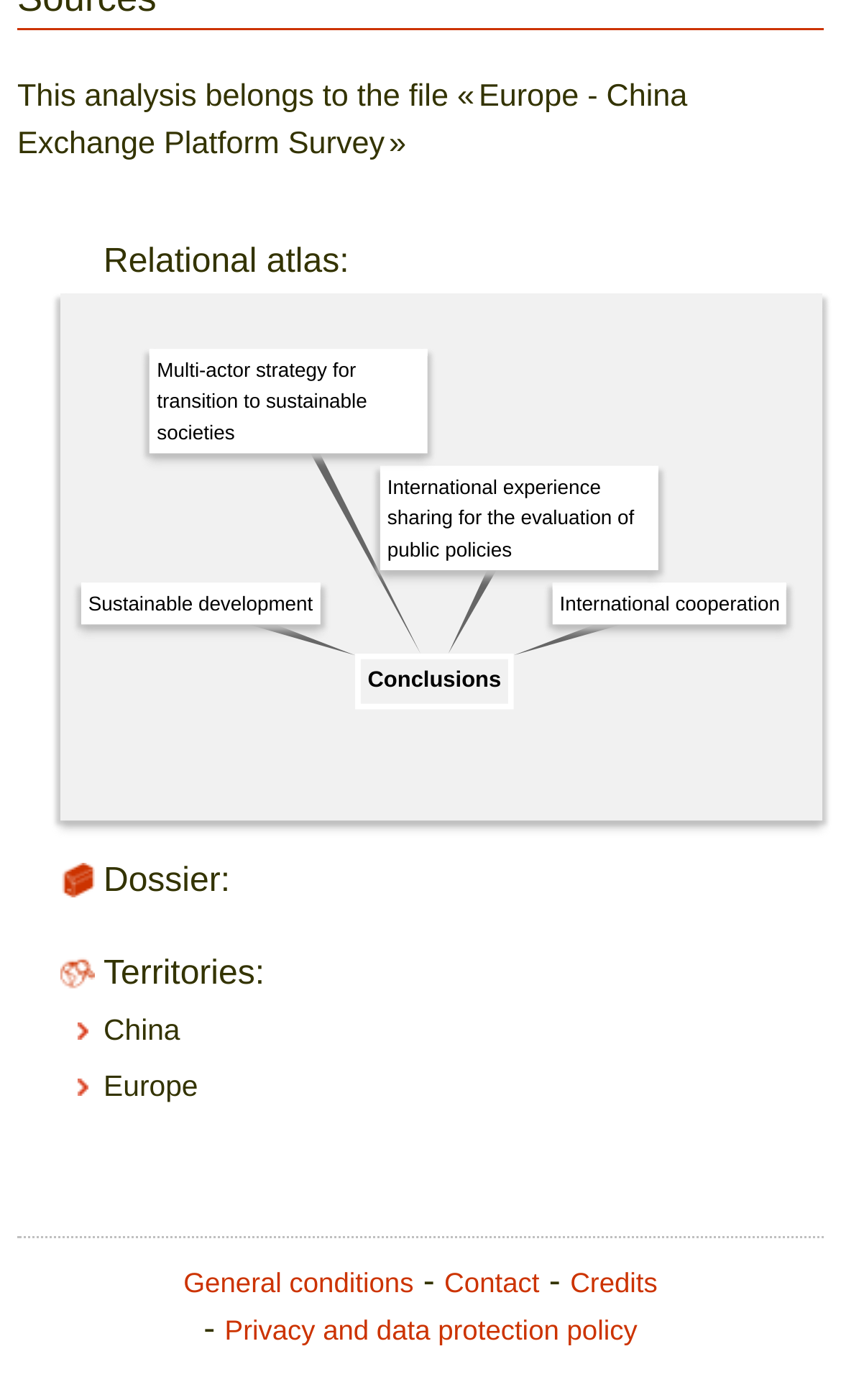Please specify the bounding box coordinates of the element that should be clicked to execute the given instruction: 'Explore International cooperation'. Ensure the coordinates are four float numbers between 0 and 1, expressed as [left, top, right, bottom].

[0.665, 0.424, 0.927, 0.439]